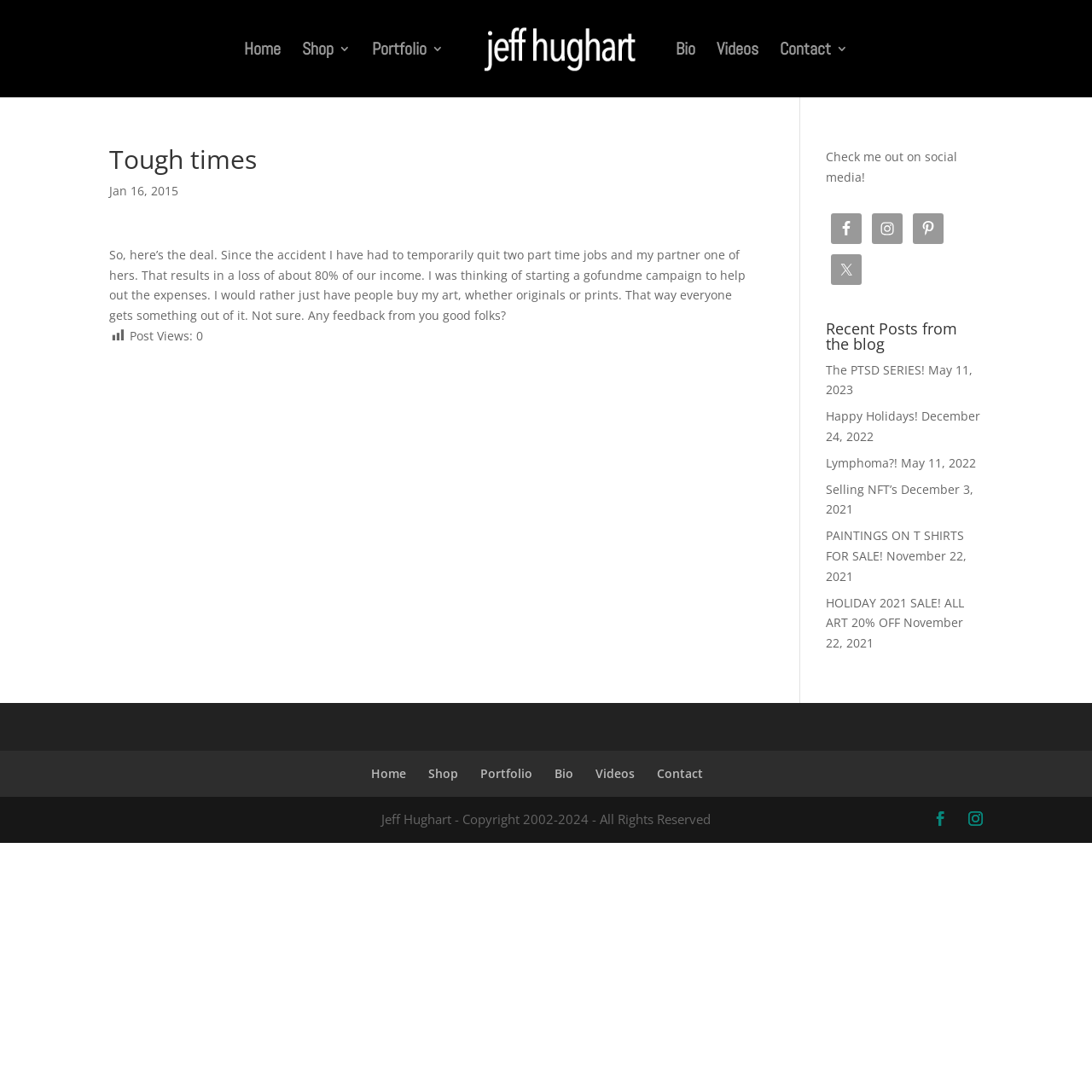Respond to the question below with a single word or phrase:
How many social media platforms are listed?

4